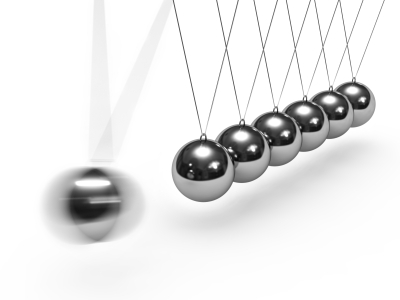Please analyze the image and give a detailed answer to the question:
What does the device symbolize in the context of writing?

The Newton's Cradle device symbolizes the idea of maintaining continual progress without interruptions, akin to a 'rolling' distribution that reflects constant updates and improvements, as mentioned in the caption.